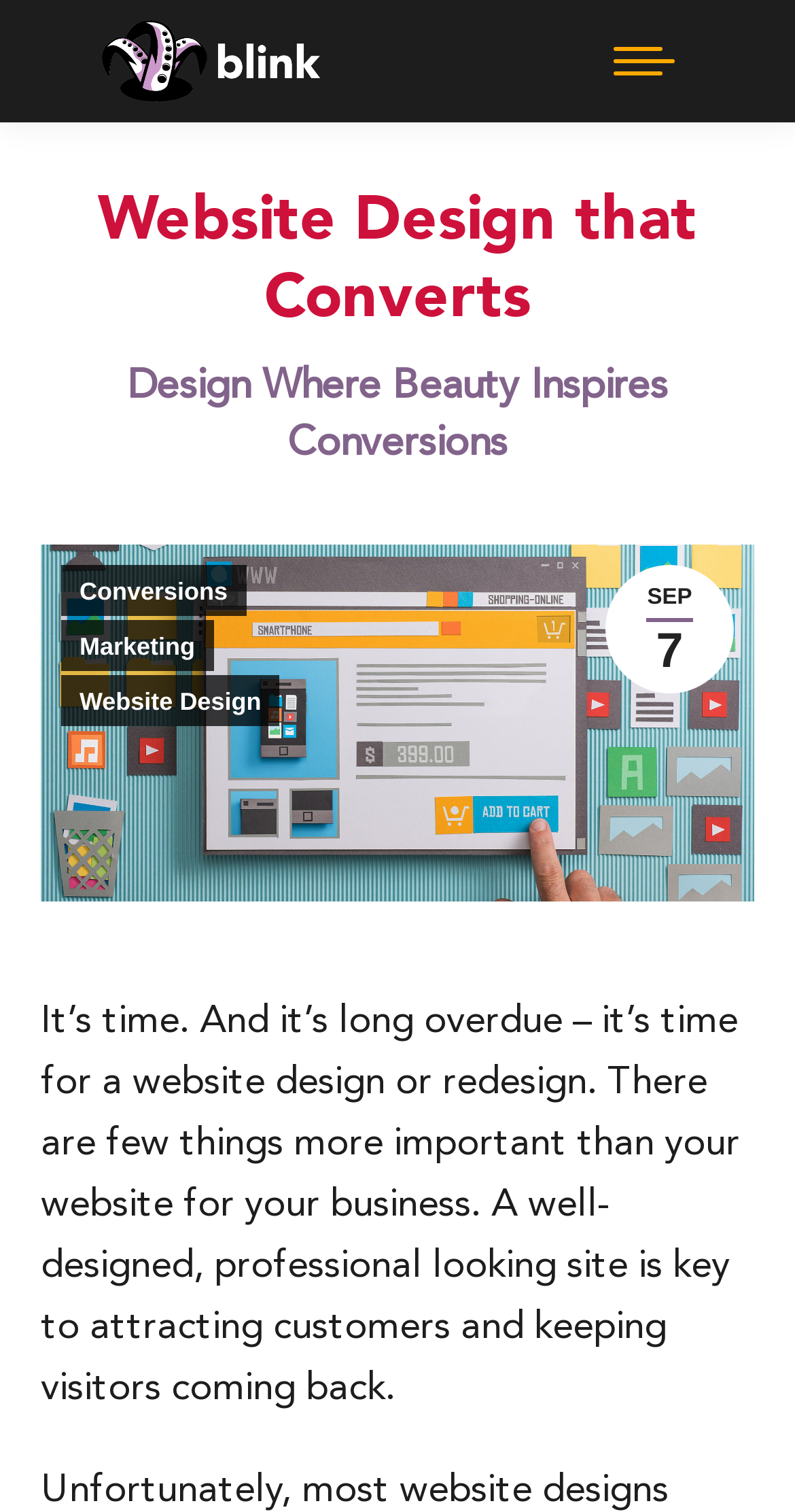What is the purpose of the webpage?
From the image, respond with a single word or phrase.

To attract customers